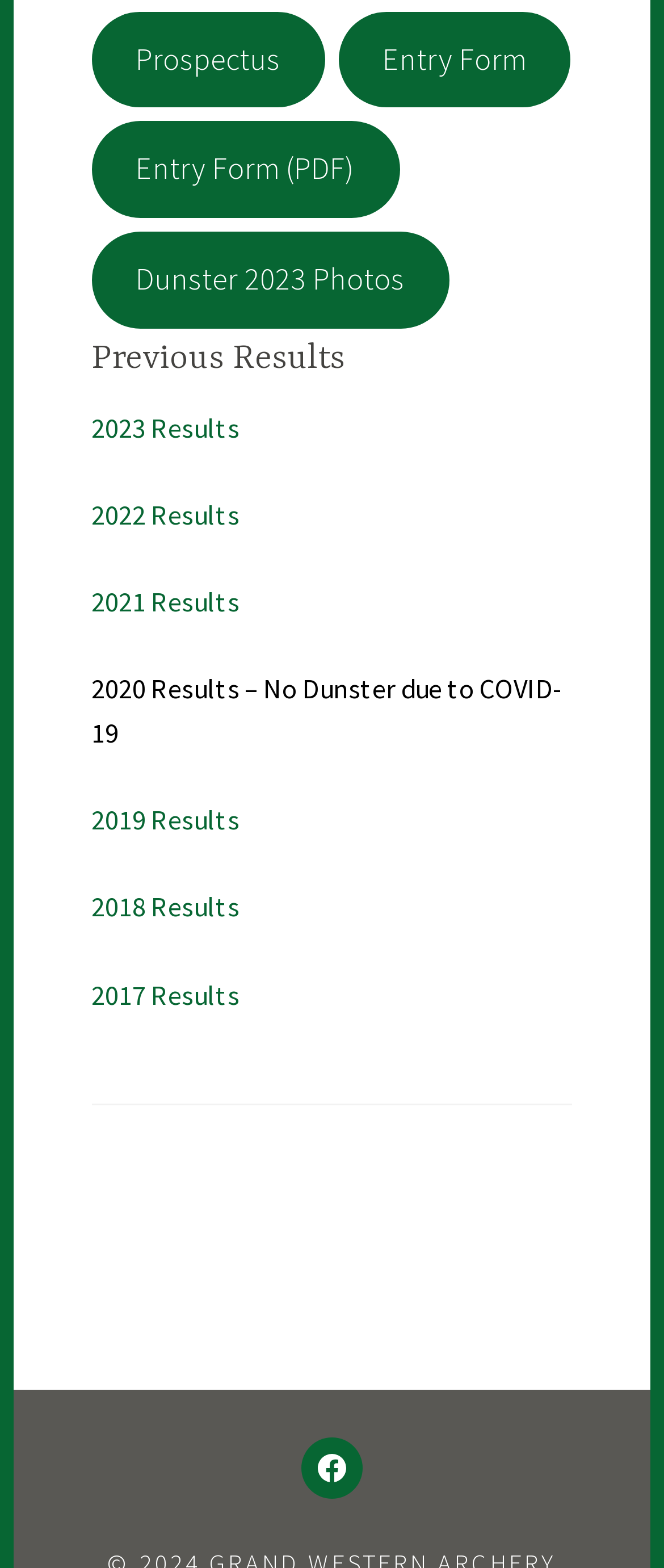Given the webpage screenshot and the description, determine the bounding box coordinates (top-left x, top-left y, bottom-right x, bottom-right y) that define the location of the UI element matching this description: Dunster 2023 Photos

[0.138, 0.148, 0.676, 0.21]